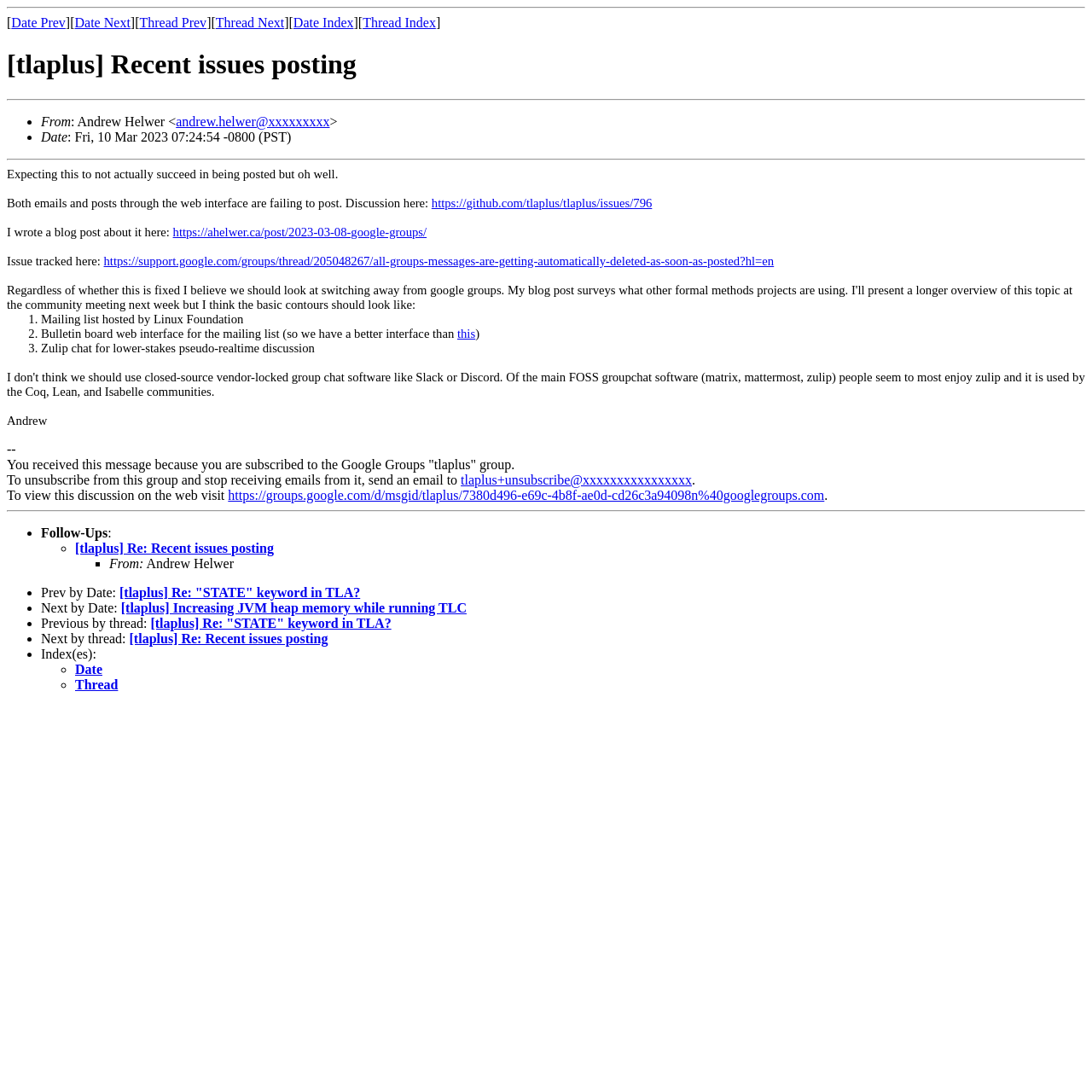What is the topic of the discussion?
From the details in the image, answer the question comprehensively.

The topic of the discussion is 'Recent issues posting', which can be found in the heading '[tlaplus] Recent issues posting' and the text 'Expecting this to not actually succeed in being posted but oh well.'